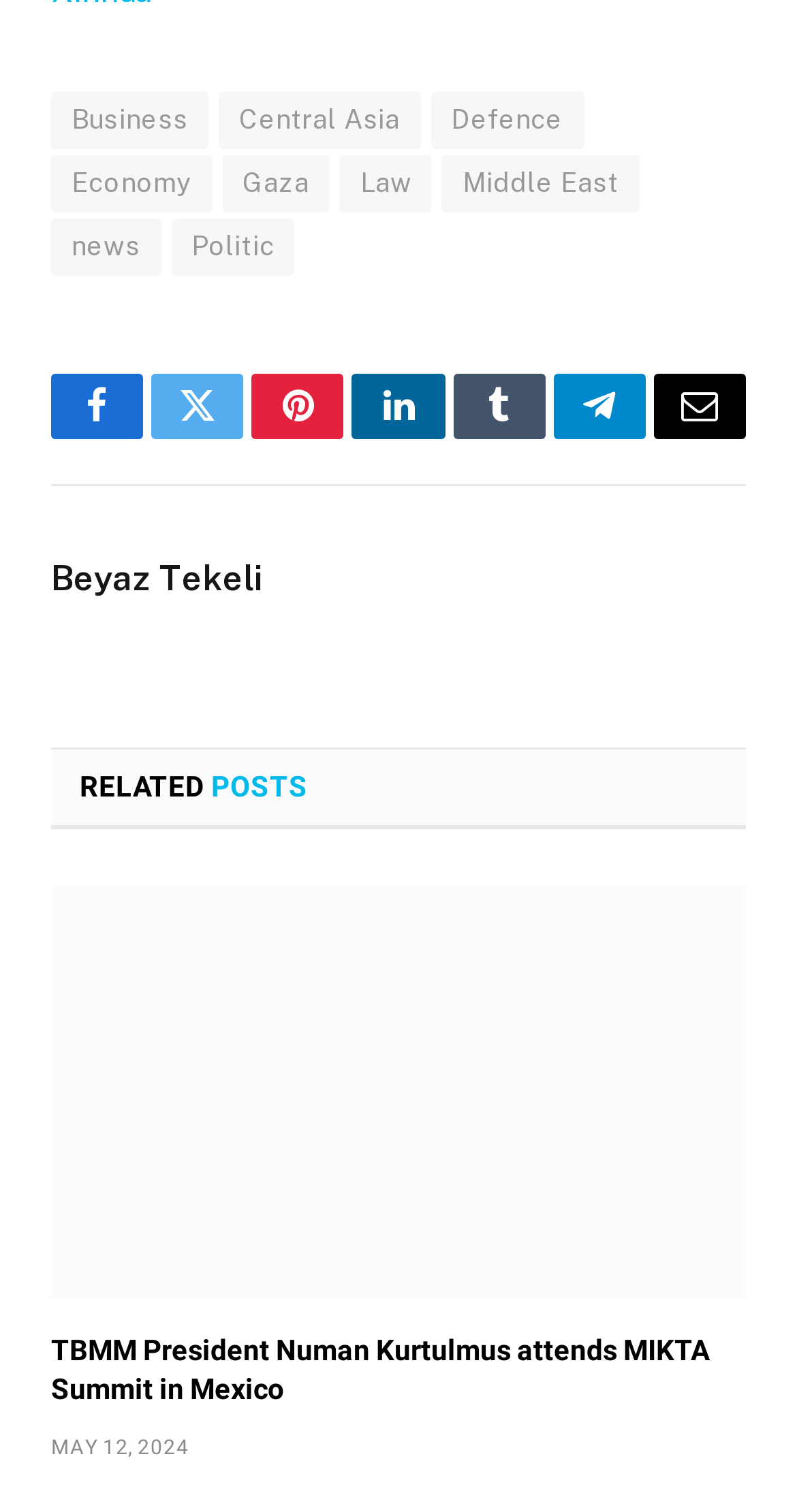Please give a short response to the question using one word or a phrase:
What is the category of the first link?

Business